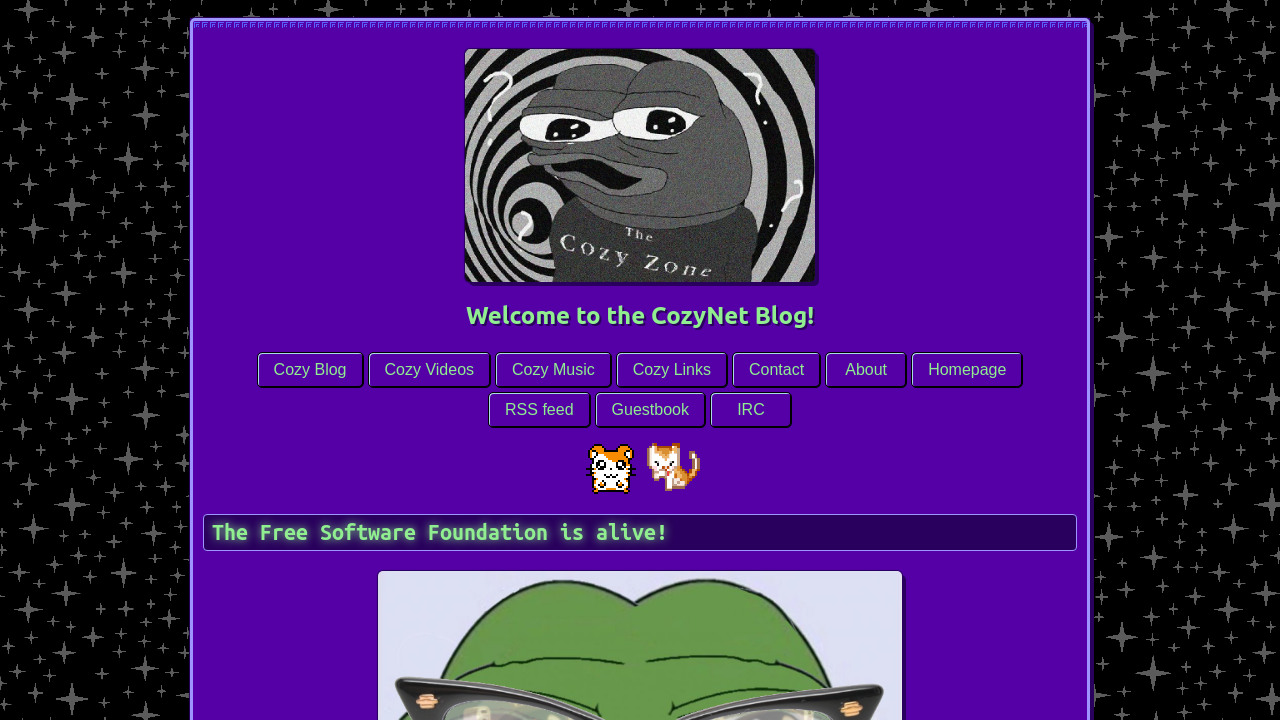Please provide the bounding box coordinates for the element that needs to be clicked to perform the instruction: "View the RSS feed". The coordinates must consist of four float numbers between 0 and 1, formatted as [left, top, right, bottom].

[0.381, 0.544, 0.461, 0.594]